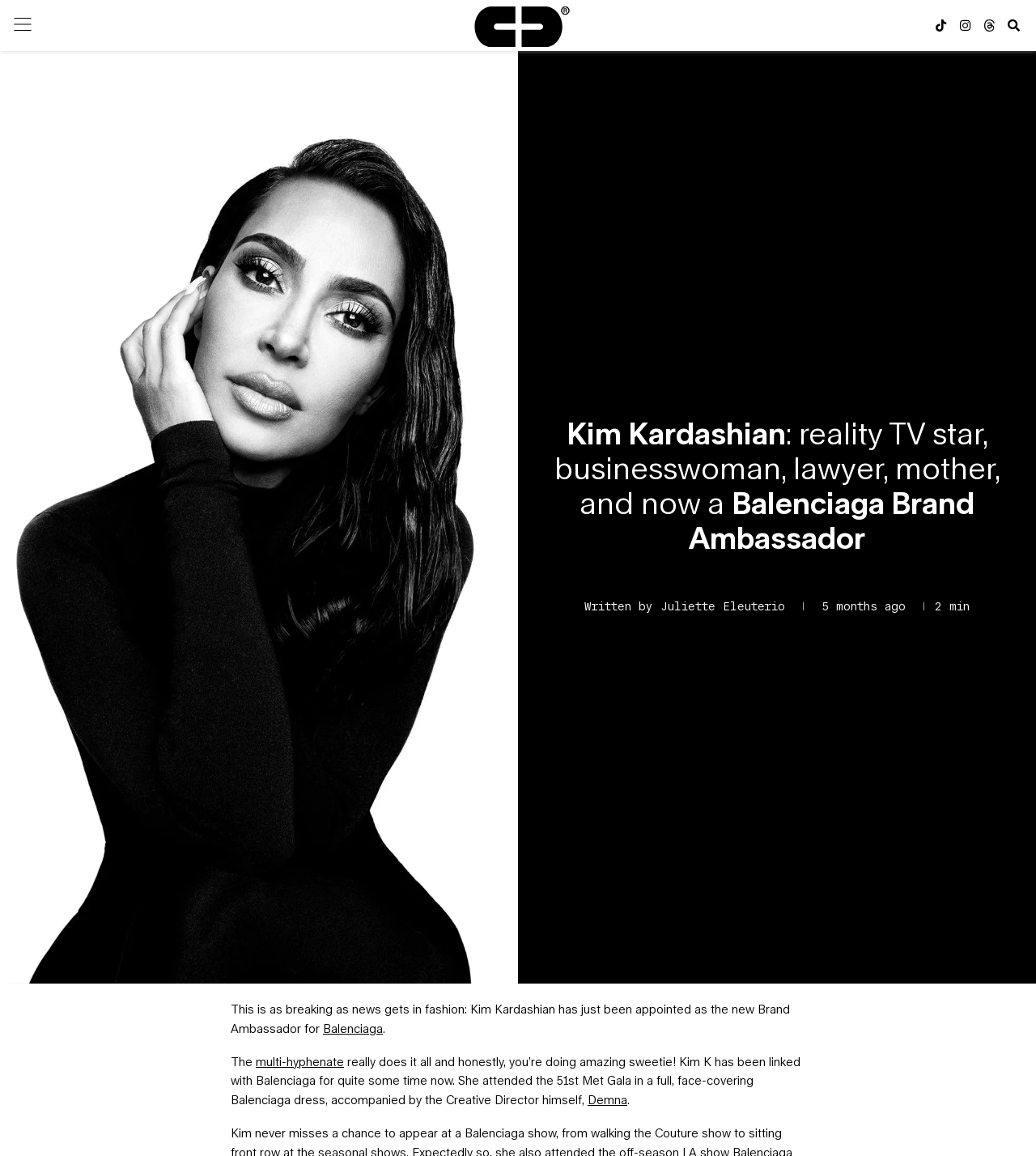Explain the webpage's layout and main content in detail.

The webpage is about Kim Kardashian being appointed as the new Brand Ambassador for Balenciaga. At the top left corner, there is a main menu with an image. Below it, there is a horizontal navigation bar with links to "home", social media platforms, and a search icon. 

The main content of the webpage is a news article with a heading that summarizes Kim Kardashian's various roles and her new appointment as a Balenciaga Brand Ambassador. The article is written by Juliette Eleuterio and was published 5 months ago. It takes approximately 2 minutes to read.

The article starts with a sentence that describes the breaking news, followed by a link to Balenciaga. The text then continues to describe Kim Kardashian's multi-hyphenate personality and her previous connection with Balenciaga, including attending the 51st Met Gala with the Creative Director, Demna.